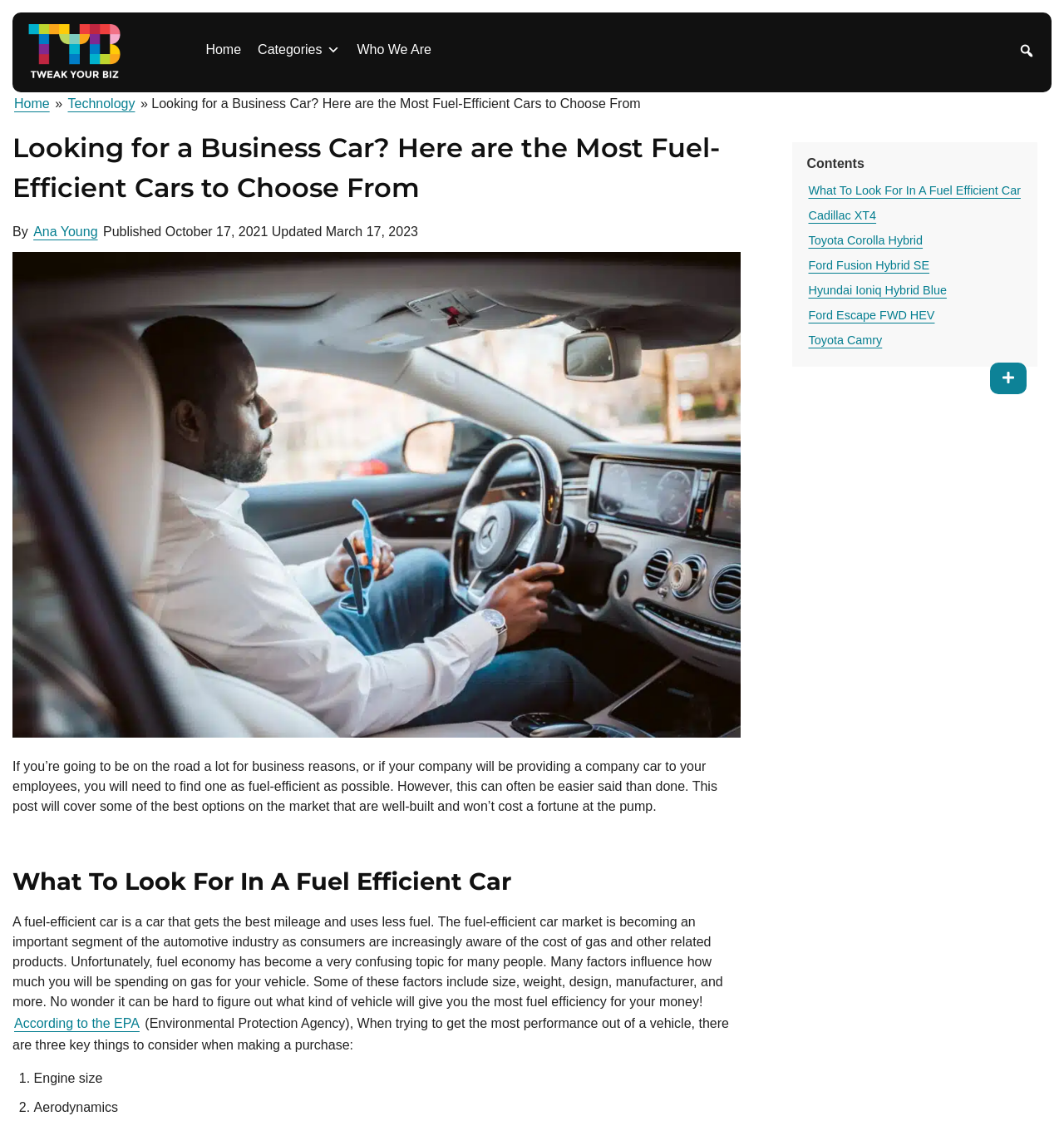Please find the bounding box for the UI component described as follows: "Show all headings".

[0.93, 0.323, 0.965, 0.351]